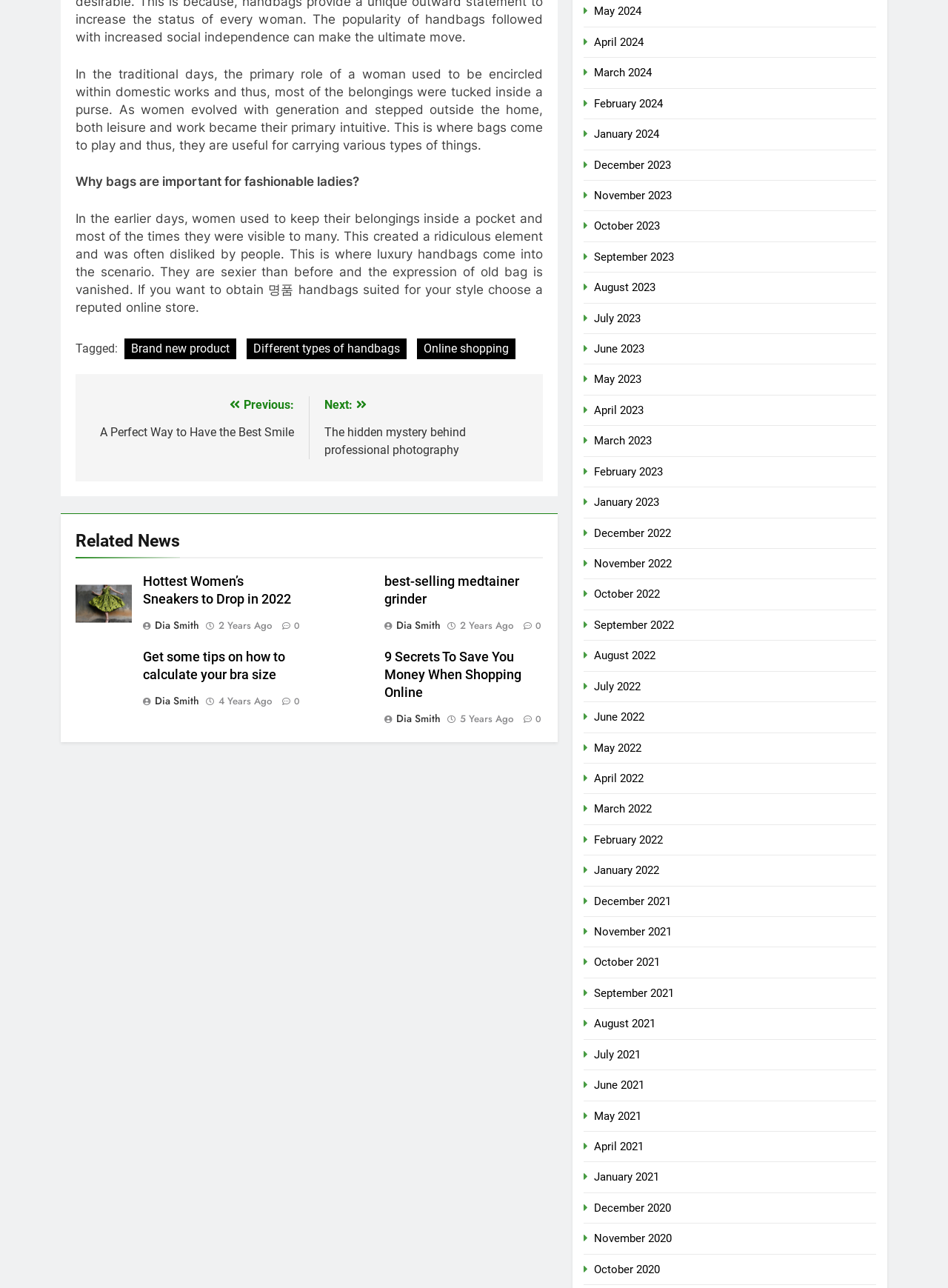Find the bounding box coordinates corresponding to the UI element with the description: "0". The coordinates should be formatted as [left, top, right, bottom], with values as floats between 0 and 1.

[0.29, 0.538, 0.317, 0.549]